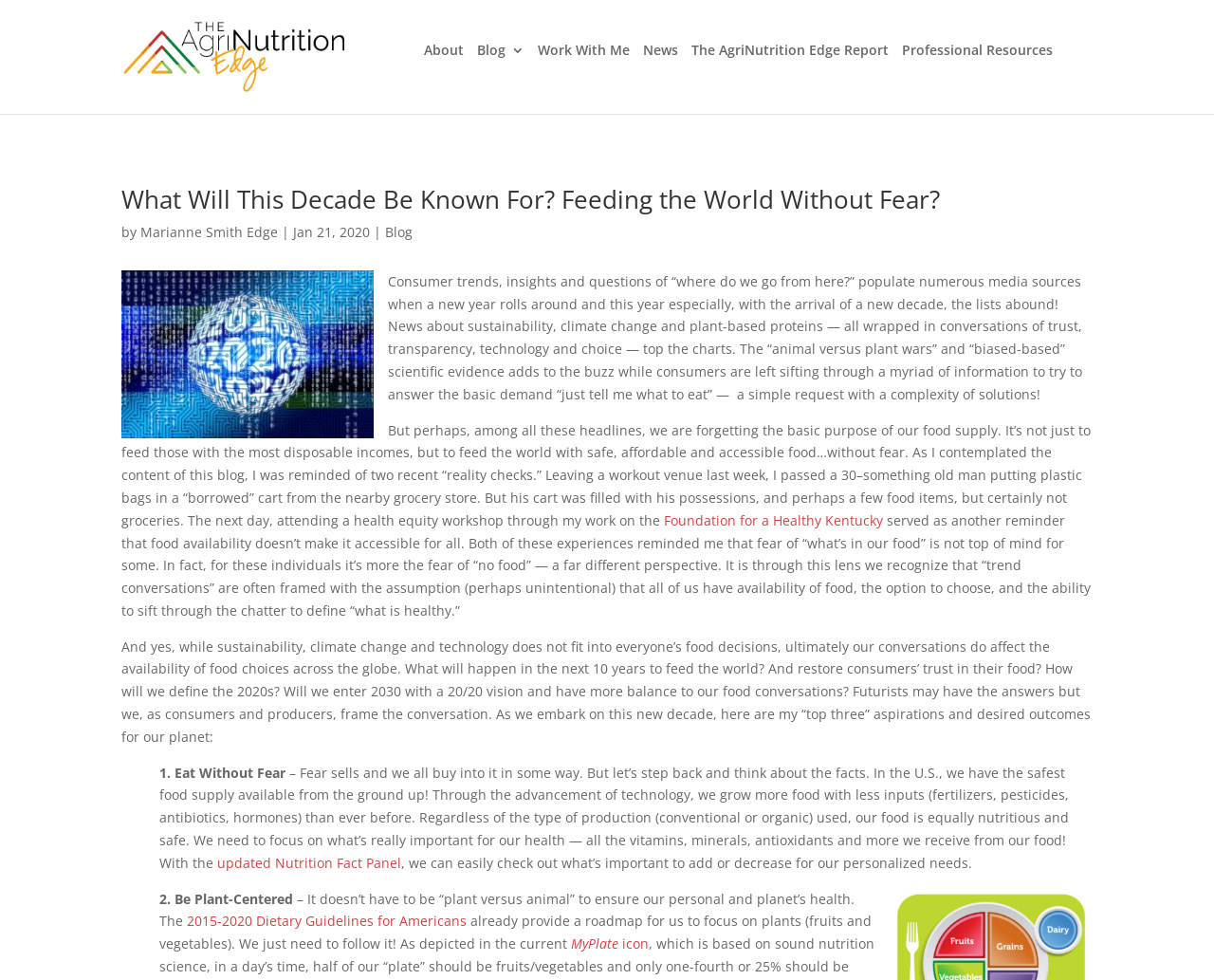Who is the author of the blog post?
Analyze the image and deliver a detailed answer to the question.

I found the author's name by looking at the link element with the text 'Marianne Smith Edge' which is located near the heading element and is likely to be the author's name.